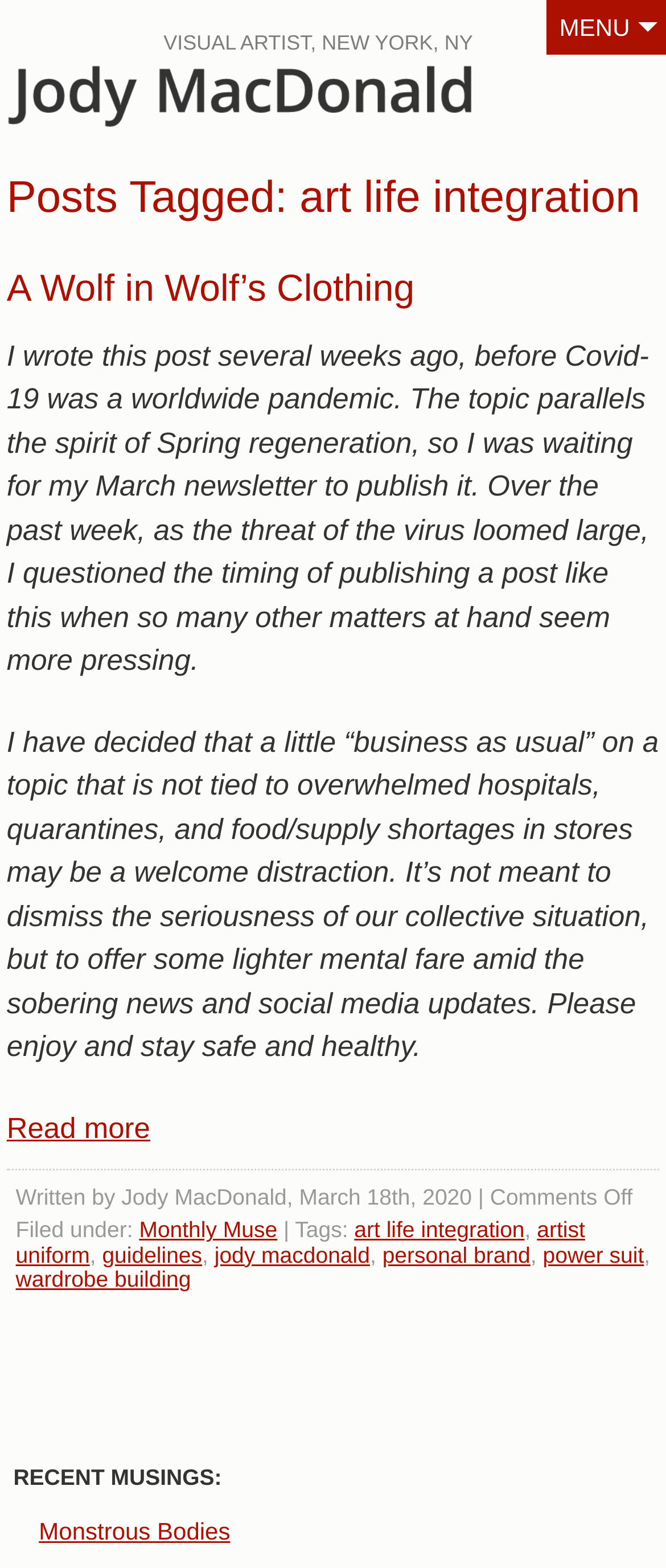Pinpoint the bounding box coordinates of the clickable area needed to execute the instruction: "Skip to the content of the page". The coordinates should be specified as four float numbers between 0 and 1, i.e., [left, top, right, bottom].

[0.0, 0.003, 0.288, 0.024]